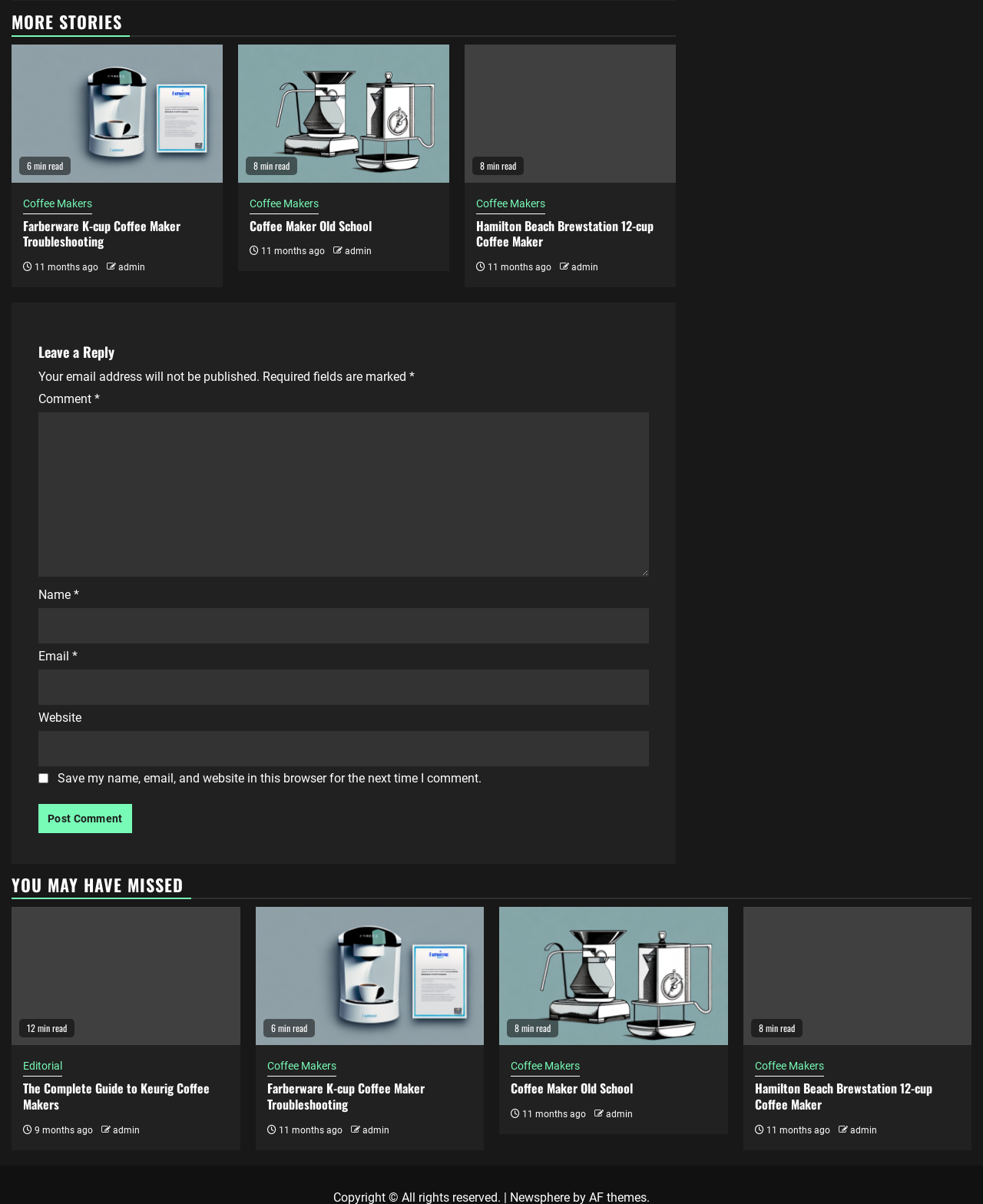Extract the bounding box coordinates for the described element: "Coffee Makers". The coordinates should be represented as four float numbers between 0 and 1: [left, top, right, bottom].

[0.768, 0.879, 0.838, 0.894]